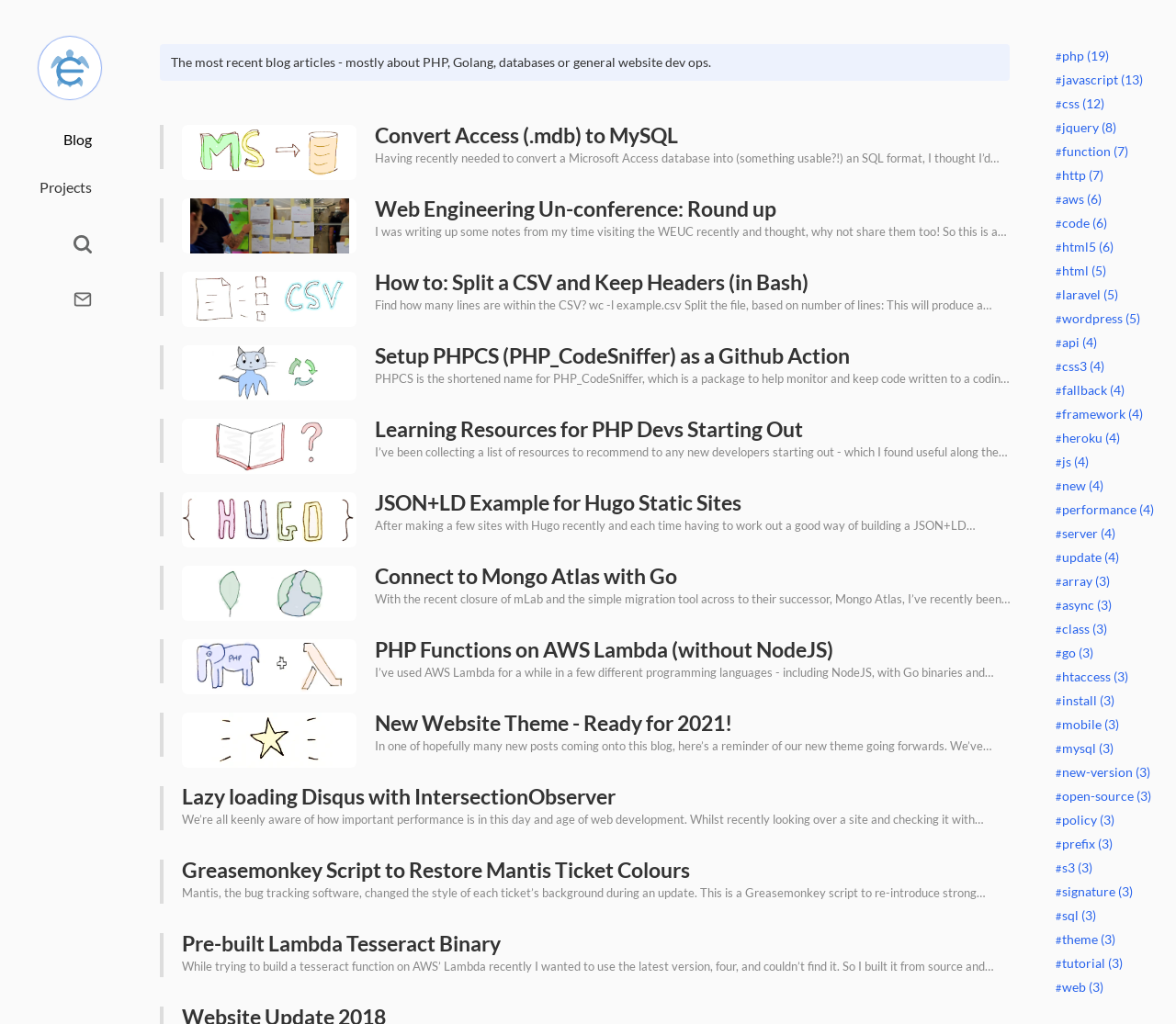What is the title of the first blog post?
Using the image as a reference, give a one-word or short phrase answer.

Convert Access (.mdb) to MySQL